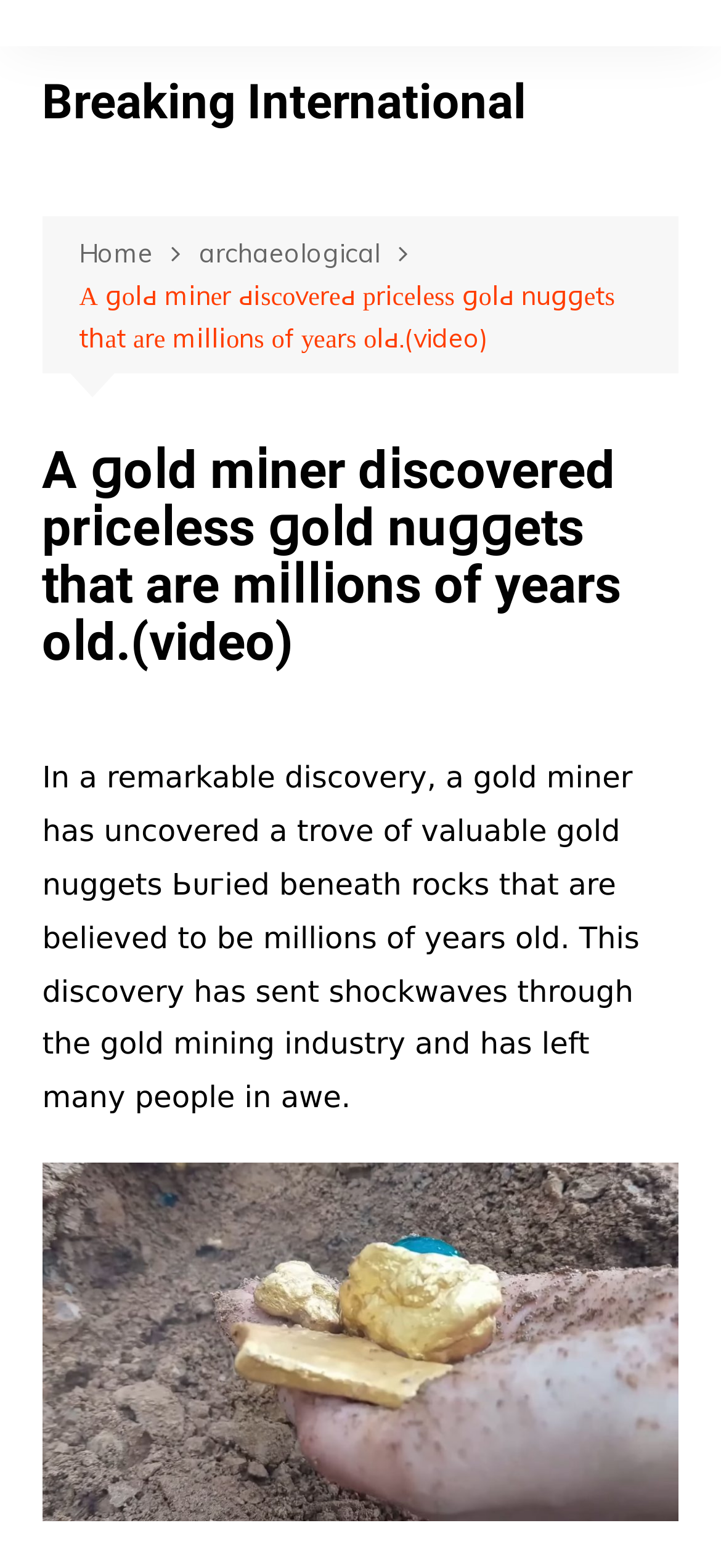Provide a short answer to the following question with just one word or phrase: How old are the rocks where the gold nuggets were found?

Millions of years